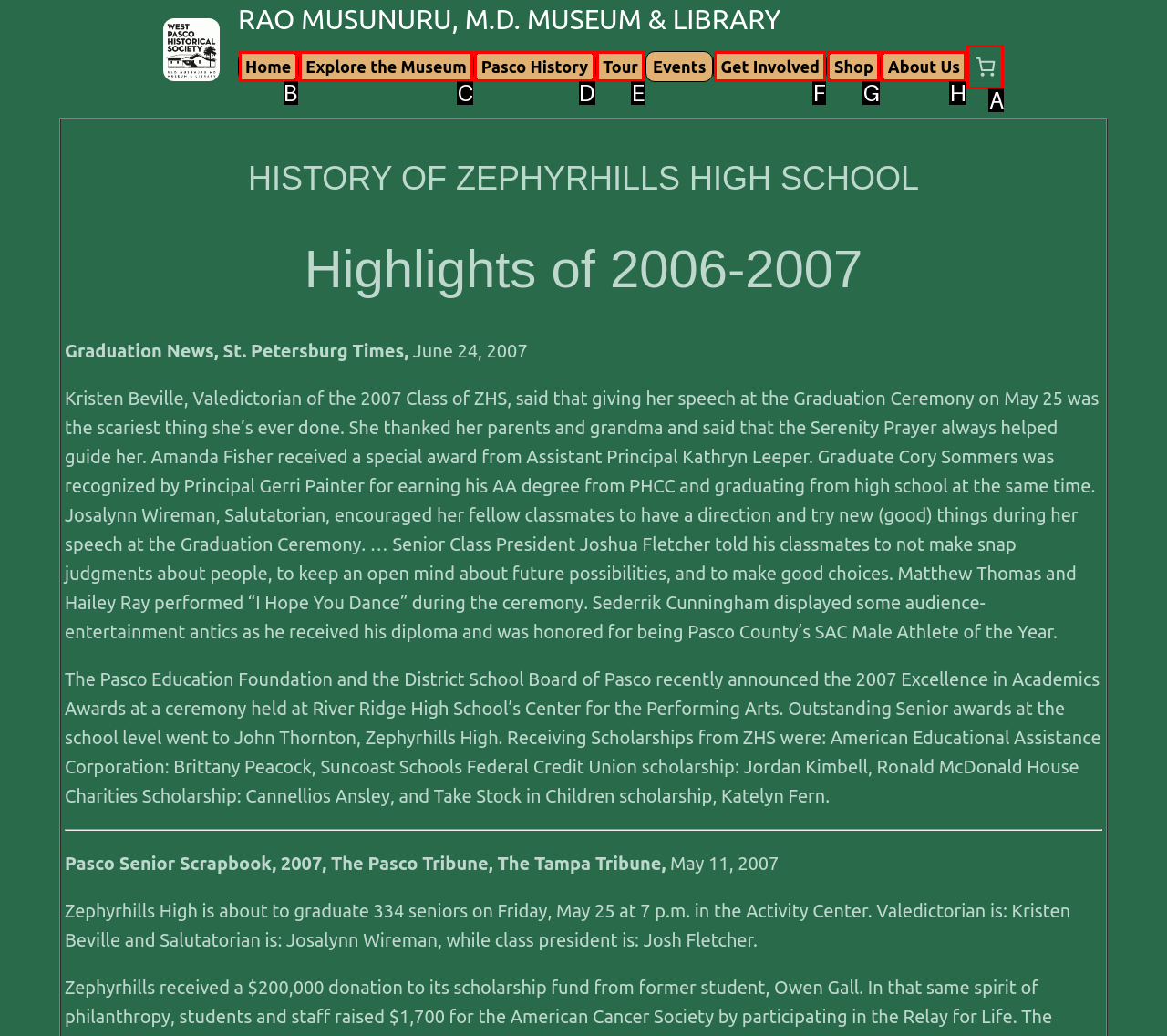Determine which option fits the following description: Explore the Museum
Answer with the corresponding option's letter directly.

C